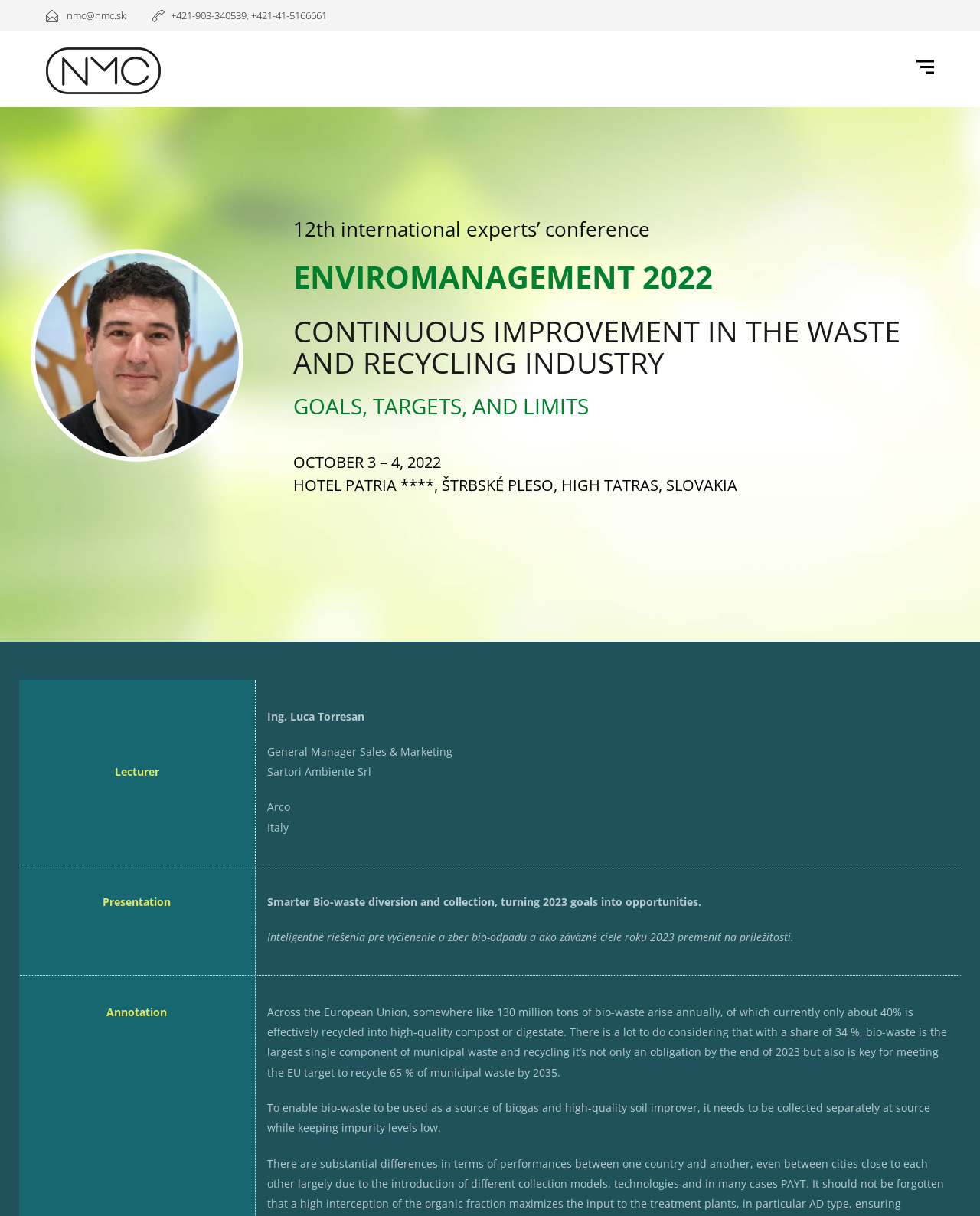Please provide a brief answer to the question using only one word or phrase: 
What is the location of the conference?

Štrbské Pleso, High Tatras, Slovakia